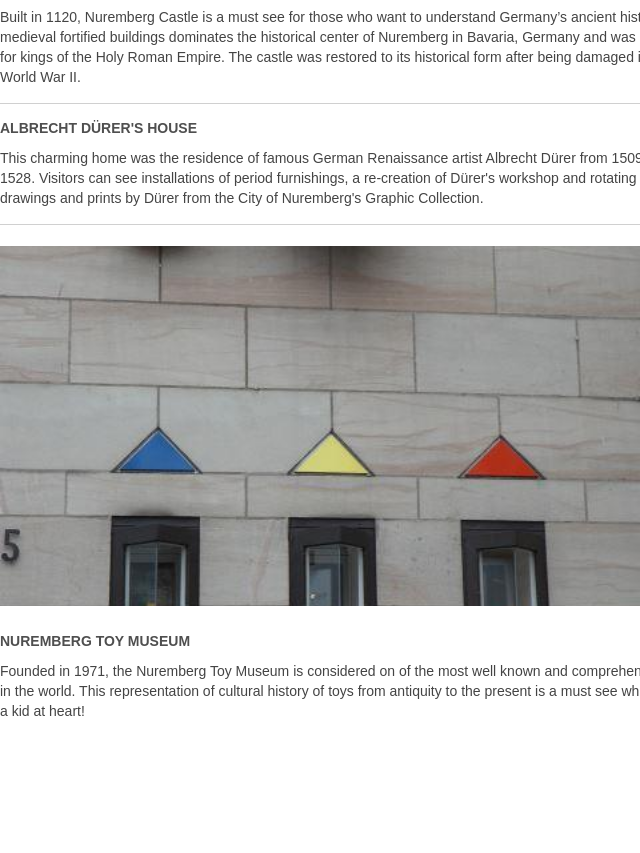Please answer the following question using a single word or phrase: 
What is the focus of the Nuremberg Toy Museum's architecture?

Childhood and imagination